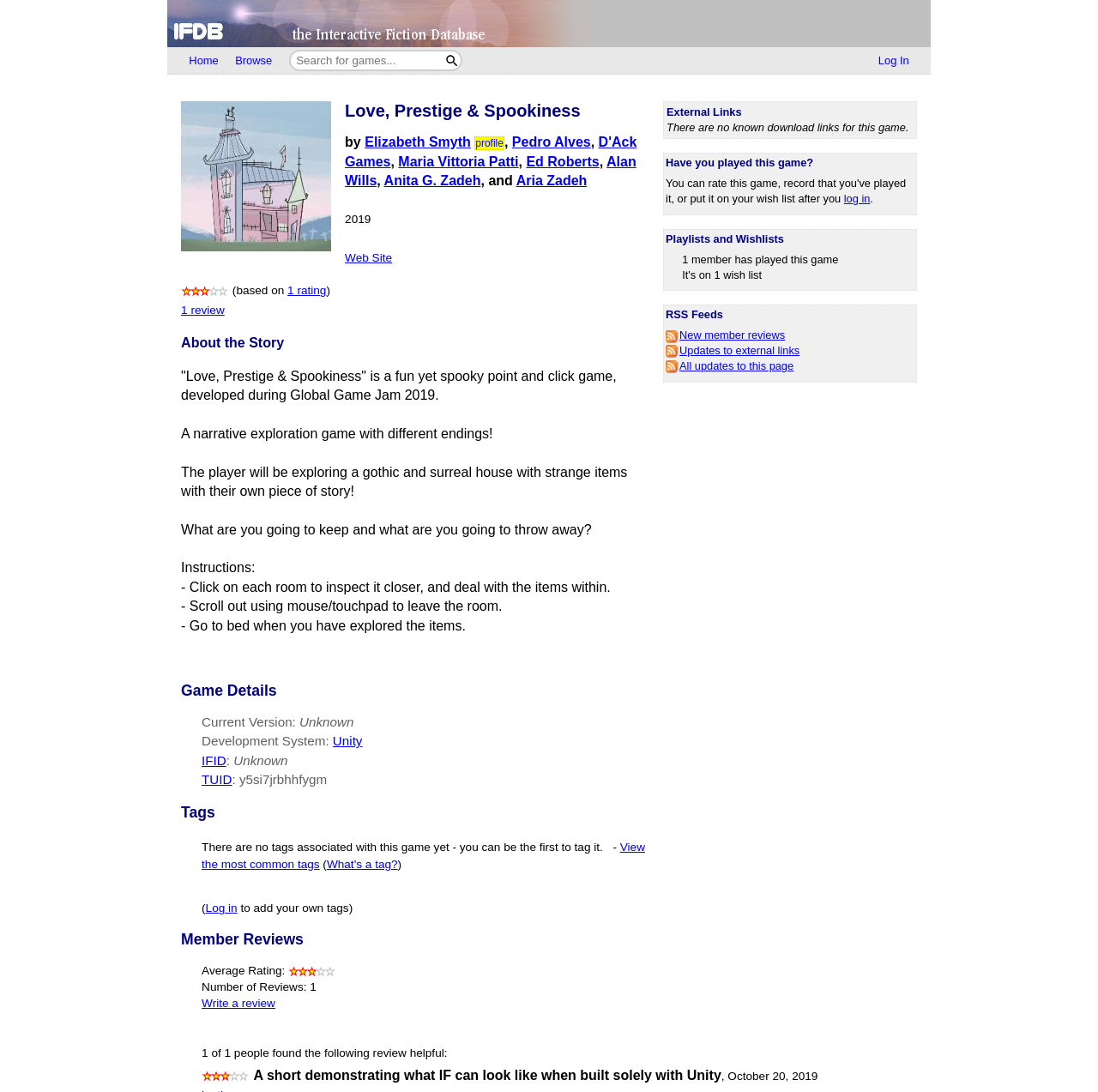Respond to the question below with a single word or phrase:
How many members have played this game?

1